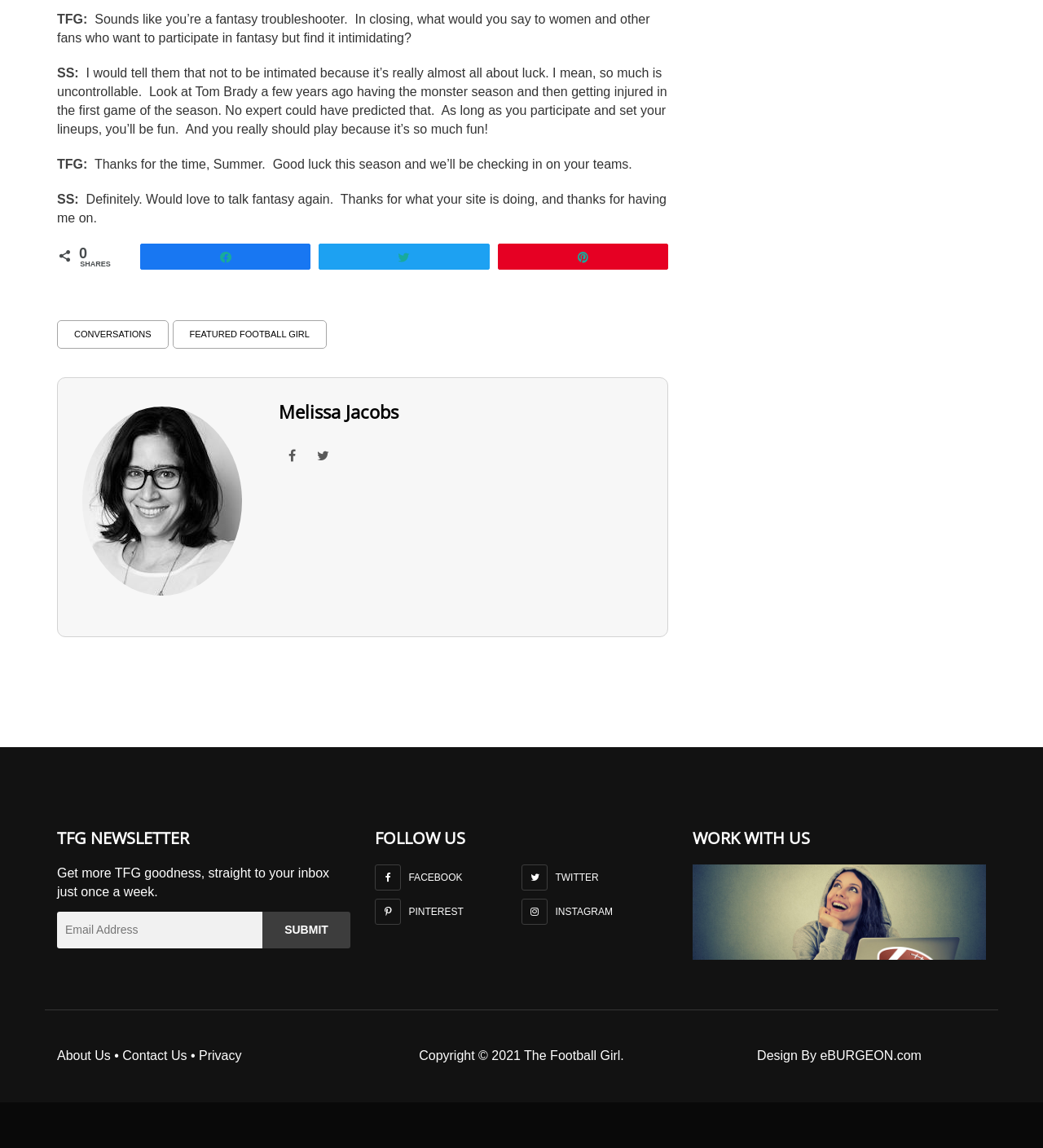Respond with a single word or phrase to the following question: What is the purpose of the textbox below the 'TFG NEWSLETTER' heading?

Enter email address